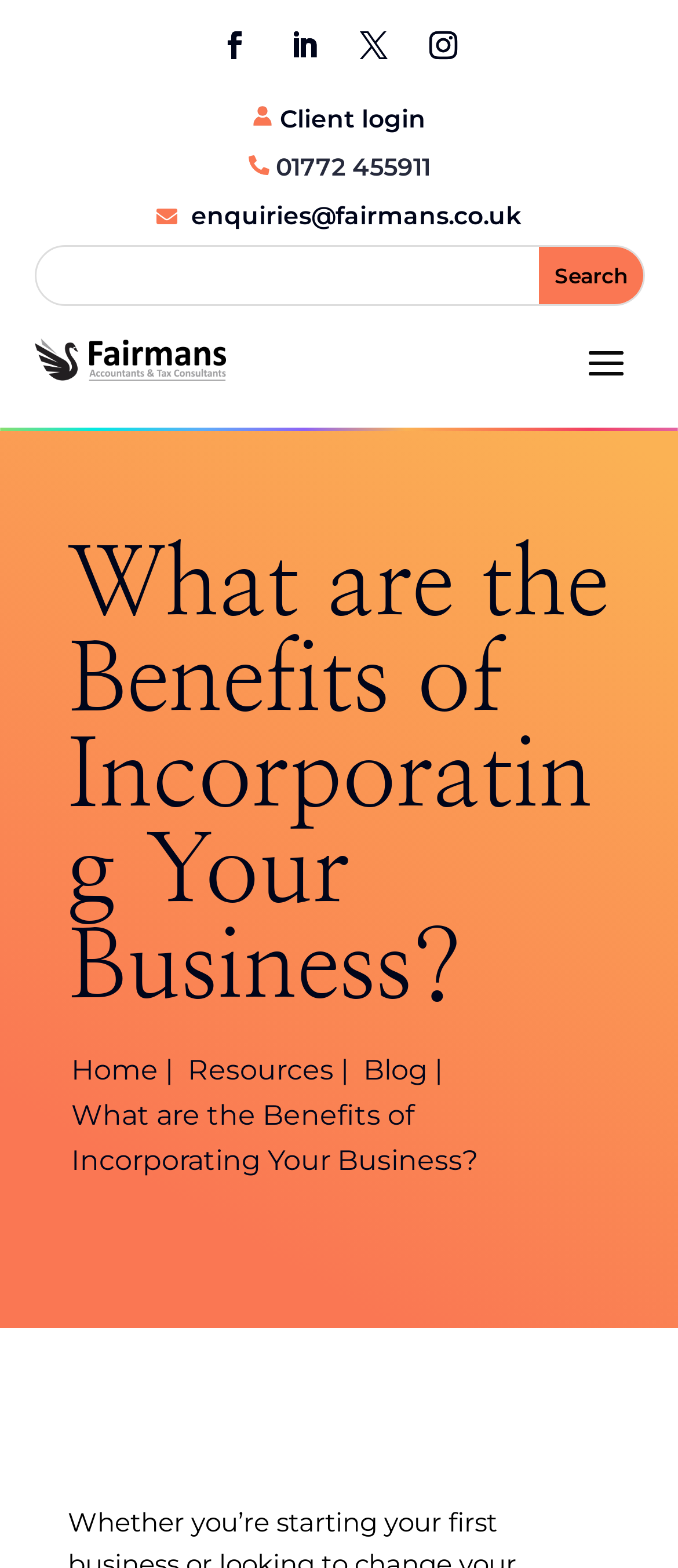Offer a comprehensive description of the webpage’s content and structure.

The webpage appears to be a business-related article or guide, specifically discussing the benefits of incorporating a business. 

At the top left of the page, there is a horizontal row of four social media links, represented by icons. Below these icons, there is a "Client login" link, a phone number "01772 455911", and an email address "enquiries@fairmans.co.uk". 

On the top right, there is a search bar with a "Search for:" label, a text input field, and a "Search" button. 

Below the search bar, there is a horizontal line or divider that spans the entire width of the page. 

The main content of the page starts with a heading that reads "What are the Benefits of Incorporating Your Business?" This heading is centered and takes up most of the page width. 

Below the heading, there is the main article or guide content, which is not explicitly described in the accessibility tree. However, based on the meta description, it likely discusses the benefits of incorporating a business. 

At the bottom of the page, there are four links: "Home", "Resources", "Blog", and another instance of "What are the Benefits of Incorporating Your Business?". These links are arranged horizontally and are likely part of the page's navigation menu.